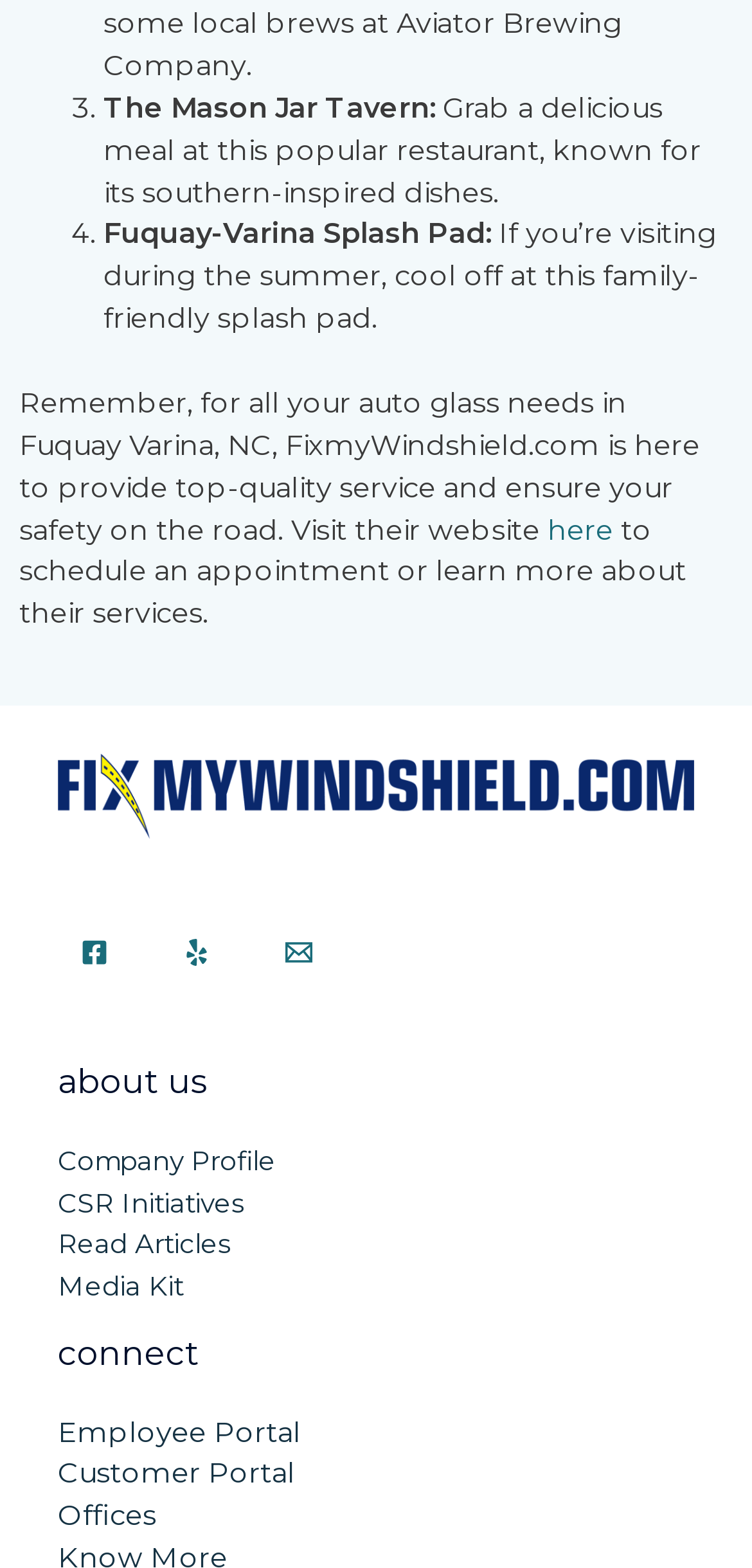Please specify the bounding box coordinates in the format (top-left x, top-left y, bottom-right x, bottom-right y), with all values as floating point numbers between 0 and 1. Identify the bounding box of the UI element described by: Media Kit

[0.077, 0.811, 0.244, 0.83]